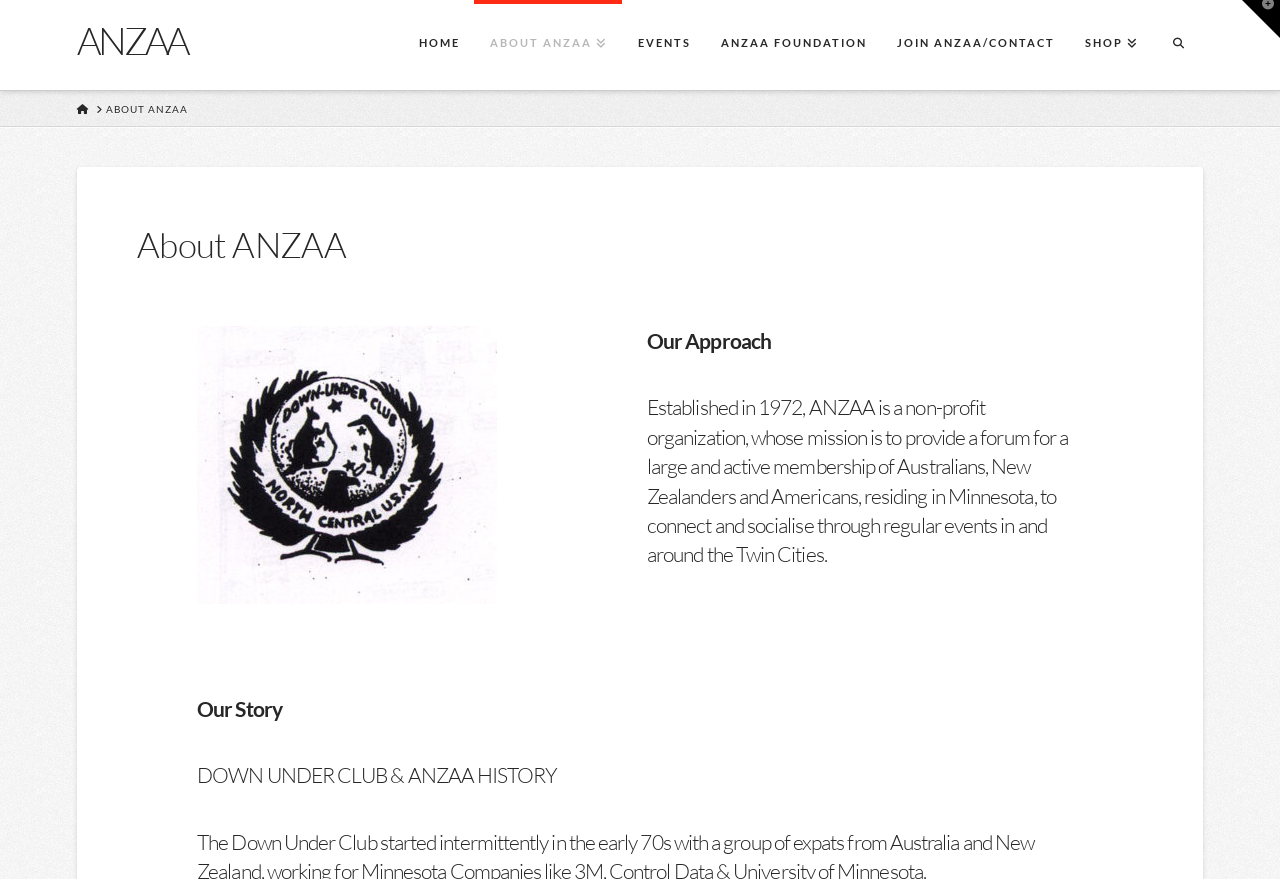Find the bounding box coordinates of the element I should click to carry out the following instruction: "open the shop".

[0.835, 0.0, 0.901, 0.102]